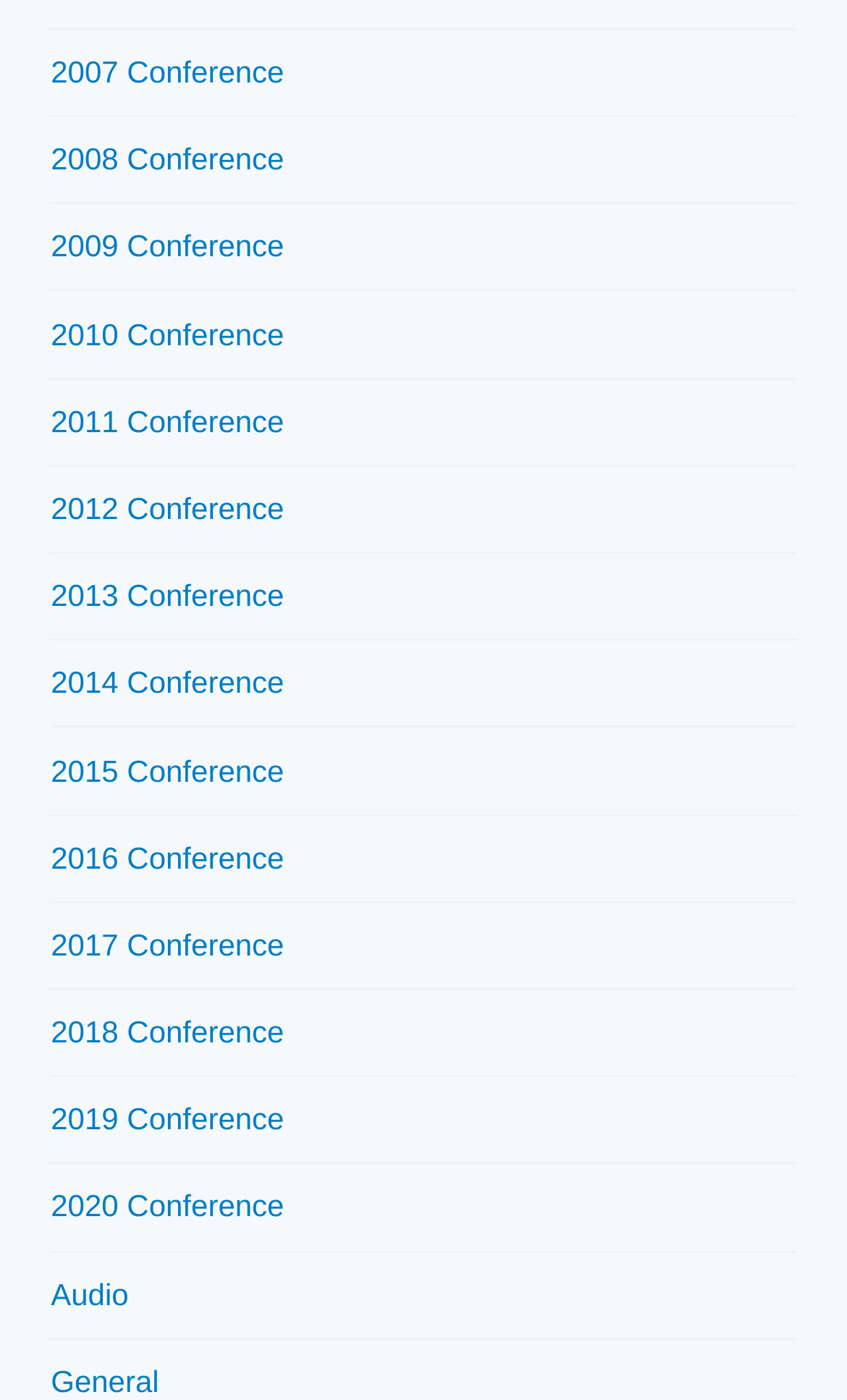Are all conference links located on the left side of the webpage?
Offer a detailed and exhaustive answer to the question.

I examined the bounding box coordinates of the conference links and found that their x1 values are all around 0.06, indicating that they are all located on the left side of the webpage.